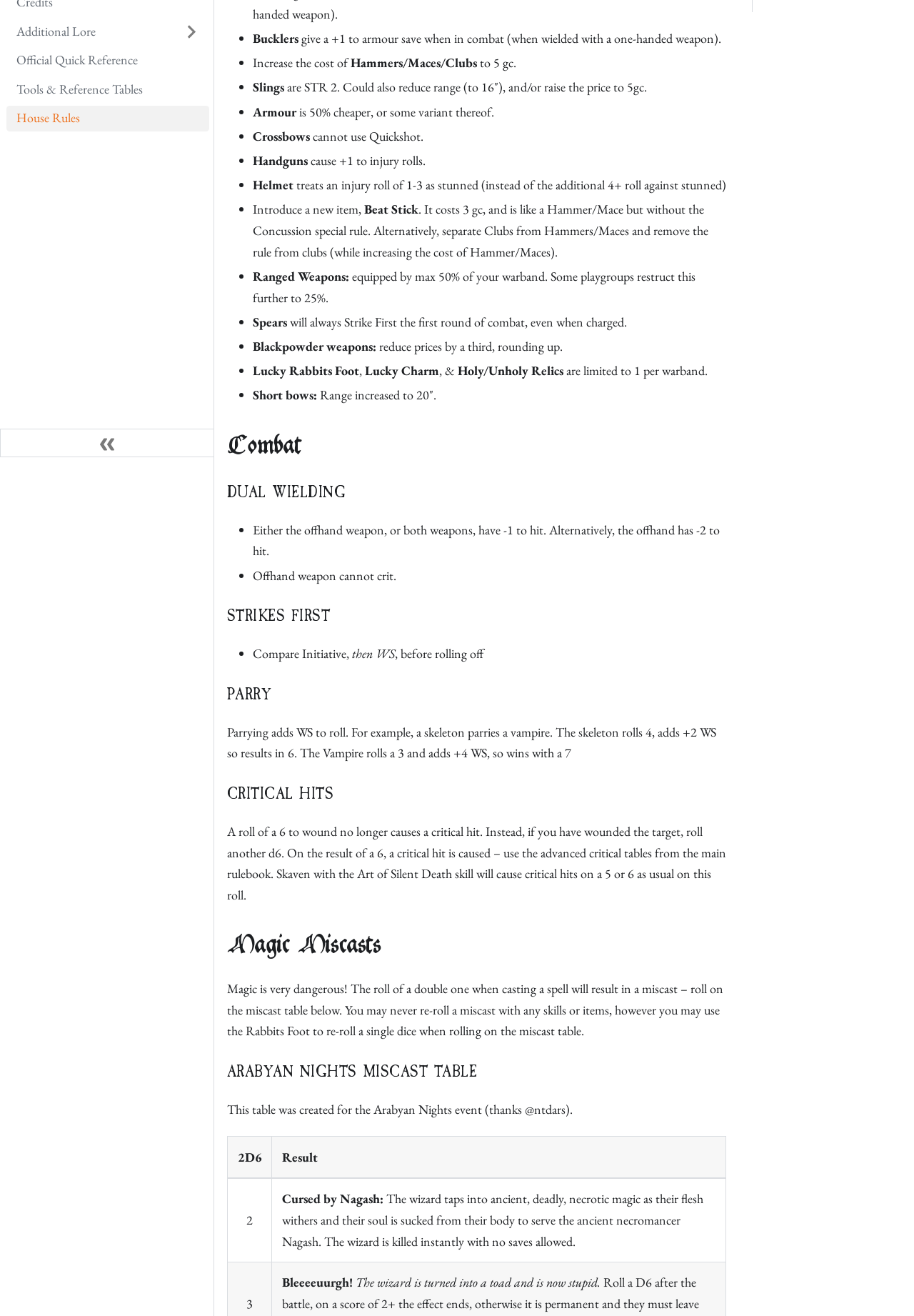Based on the element description: "Official Quick Reference", identify the UI element and provide its bounding box coordinates. Use four float numbers between 0 and 1, [left, top, right, bottom].

[0.007, 0.036, 0.229, 0.056]